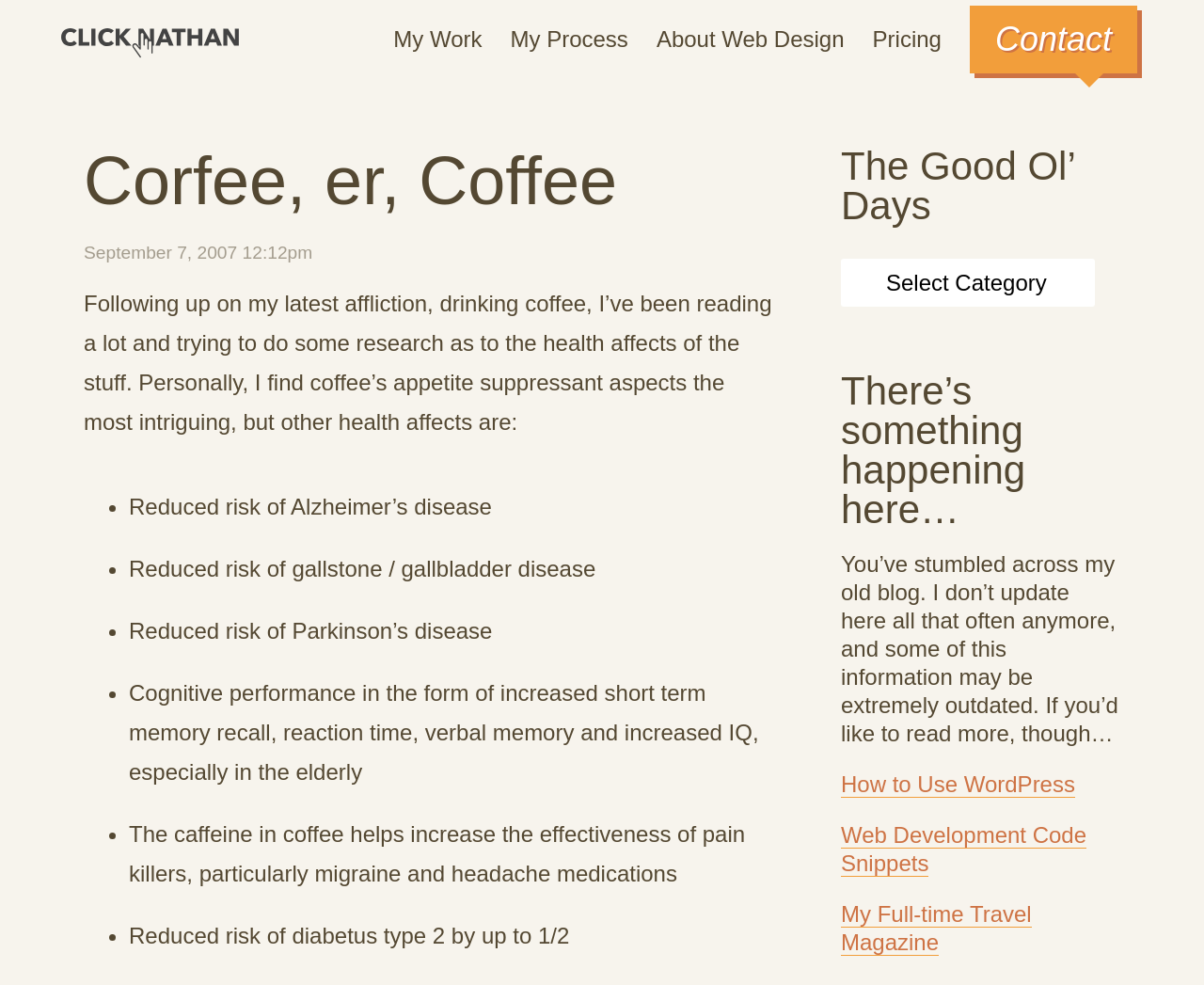Provide an in-depth description of the elements and layout of the webpage.

This webpage is a blog post titled "Corfee, er, Coffee" on the ClickNathan website. At the top left, there is a link to "ClickNathan Web Design" accompanied by an image with the same name. To the right of this, there are five links: "My Work", "My Process", "About Web Design", "Pricing", and "Contact".

Below these links, the blog post title "Corfee, er, Coffee" is displayed in a large font, followed by the date and time "September 7, 2007 12:12pm". The blog post content starts with a paragraph discussing the author's interest in the health effects of coffee, particularly its appetite suppressant aspects.

The post then lists several health benefits of coffee, including reduced risk of Alzheimer's disease, gallstone/gallbladder disease, Parkinson's disease, and diabetes type 2, as well as improved cognitive performance and increased effectiveness of painkillers. Each benefit is marked with a bullet point.

Further down the page, there are three sections with headings: "The Good Ol' Days", "There's something happening here…", and an unnamed section. The "The Good Ol' Days" section contains a combobox, while the "There's something happening here…" section has a paragraph of text explaining that this is an old blog and some information may be outdated. There are also three links to other resources: "How to Use WordPress", "Web Development Code Snippets", and "My Full-time Travel Magazine".